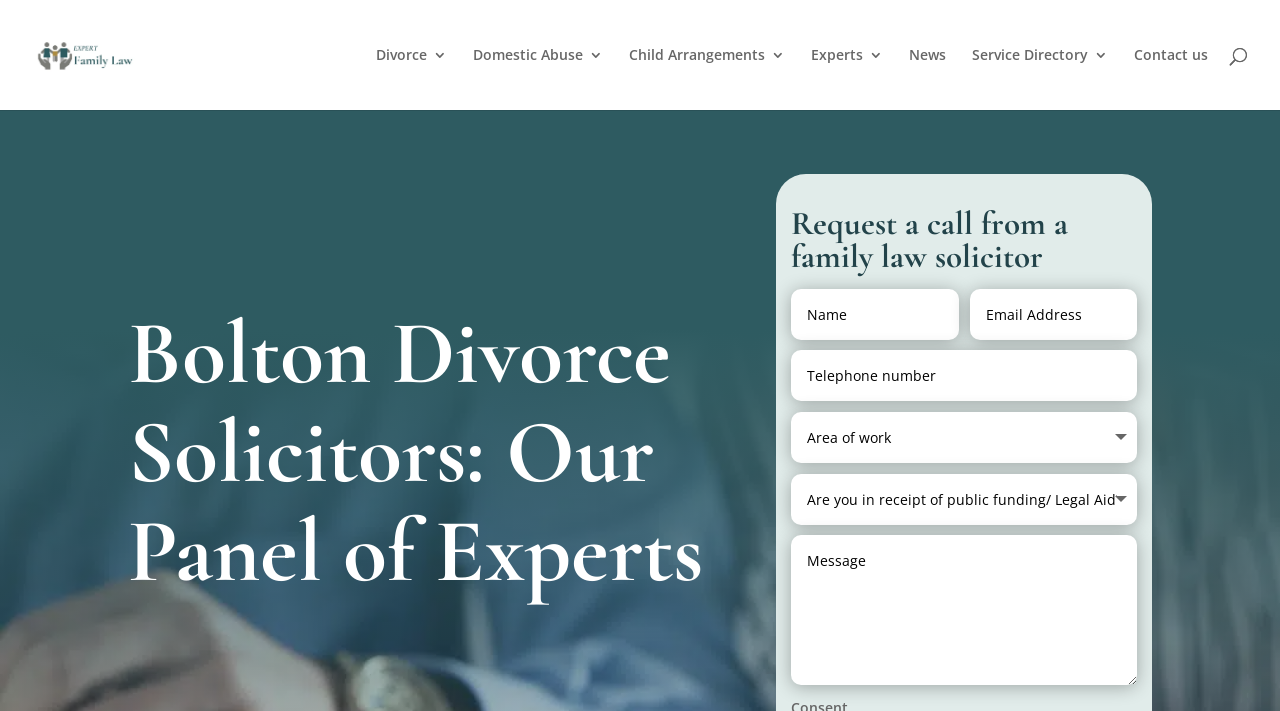Detail the webpage's structure and highlights in your description.

The webpage is about Bolton divorce solicitors, with a focus on their panel of experts in family law. At the top, there is a logo image with the text "Expert Family Law" next to it. Below the logo, there are several links to different sections of the website, including "Divorce", "Domestic Abuse", "Child Arrangements", "Experts", "News", "Service Directory", and "Contact us". 

Further down the page, there is a section with multiple headings, likely a list of services or areas of expertise offered by the solicitors. The headings are arranged vertically, with the first one starting from the top left and the subsequent ones below it. 

Below the list of headings, there is a section with a prominent heading "Bolton Divorce Solicitors: Our Panel of Experts". This section likely provides information about the solicitors and their expertise. 

To the right of this section, there is a form with several input fields, including text boxes and combo boxes, where users can enter their information to request a call from a family law solicitor. The form is headed by the text "Request a call from a family law solicitor".